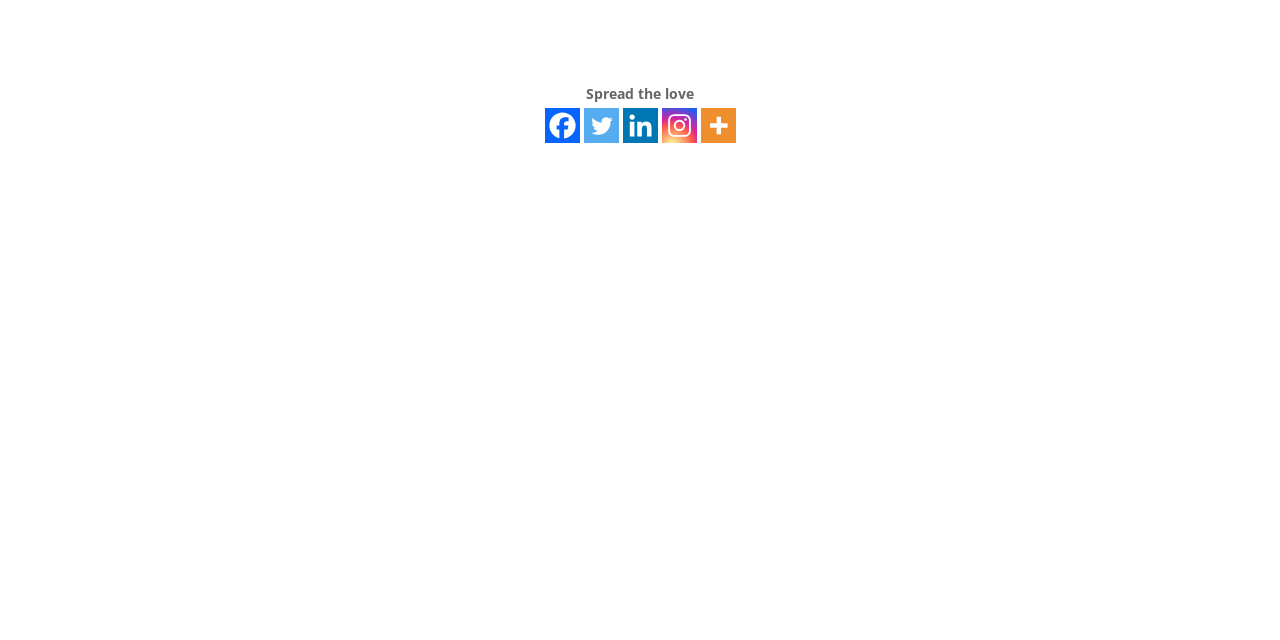Give the bounding box coordinates for the element described as: "aria-label="Instagram" title="Instagram"".

[0.517, 0.169, 0.544, 0.224]